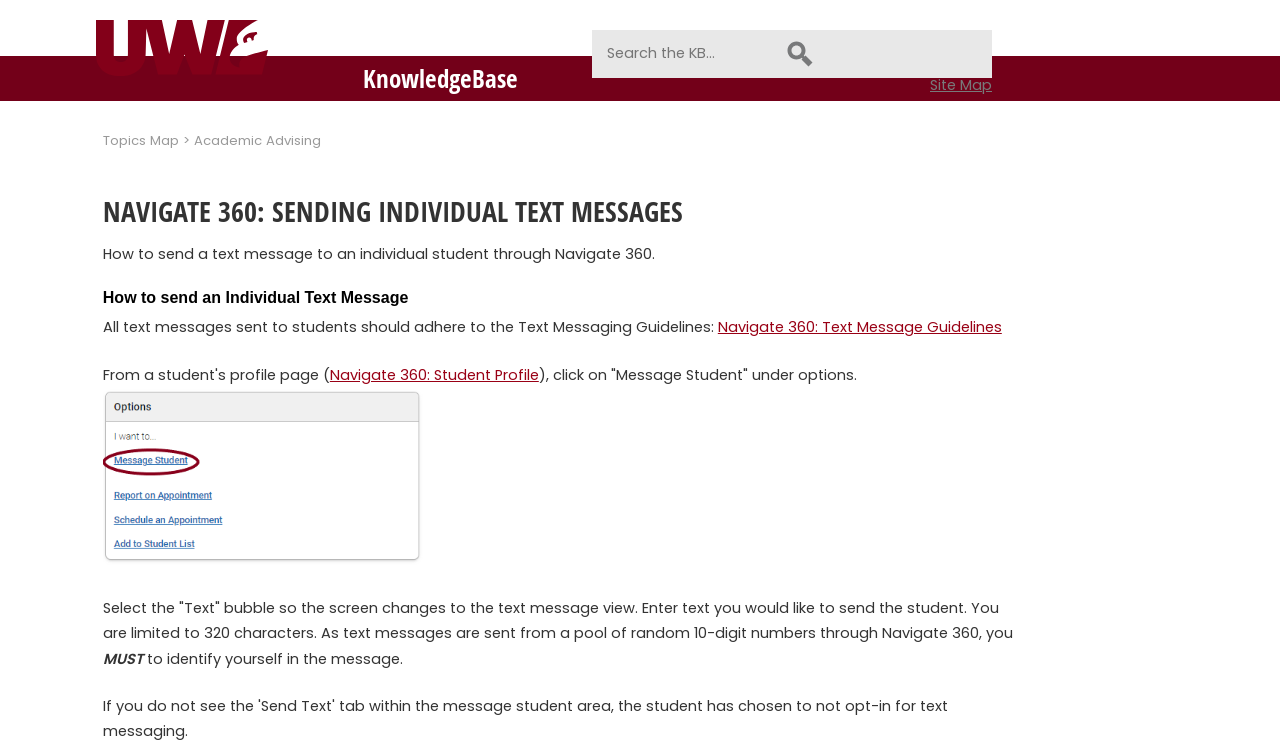Locate the bounding box of the UI element described in the following text: "Why Trust Us?".

None